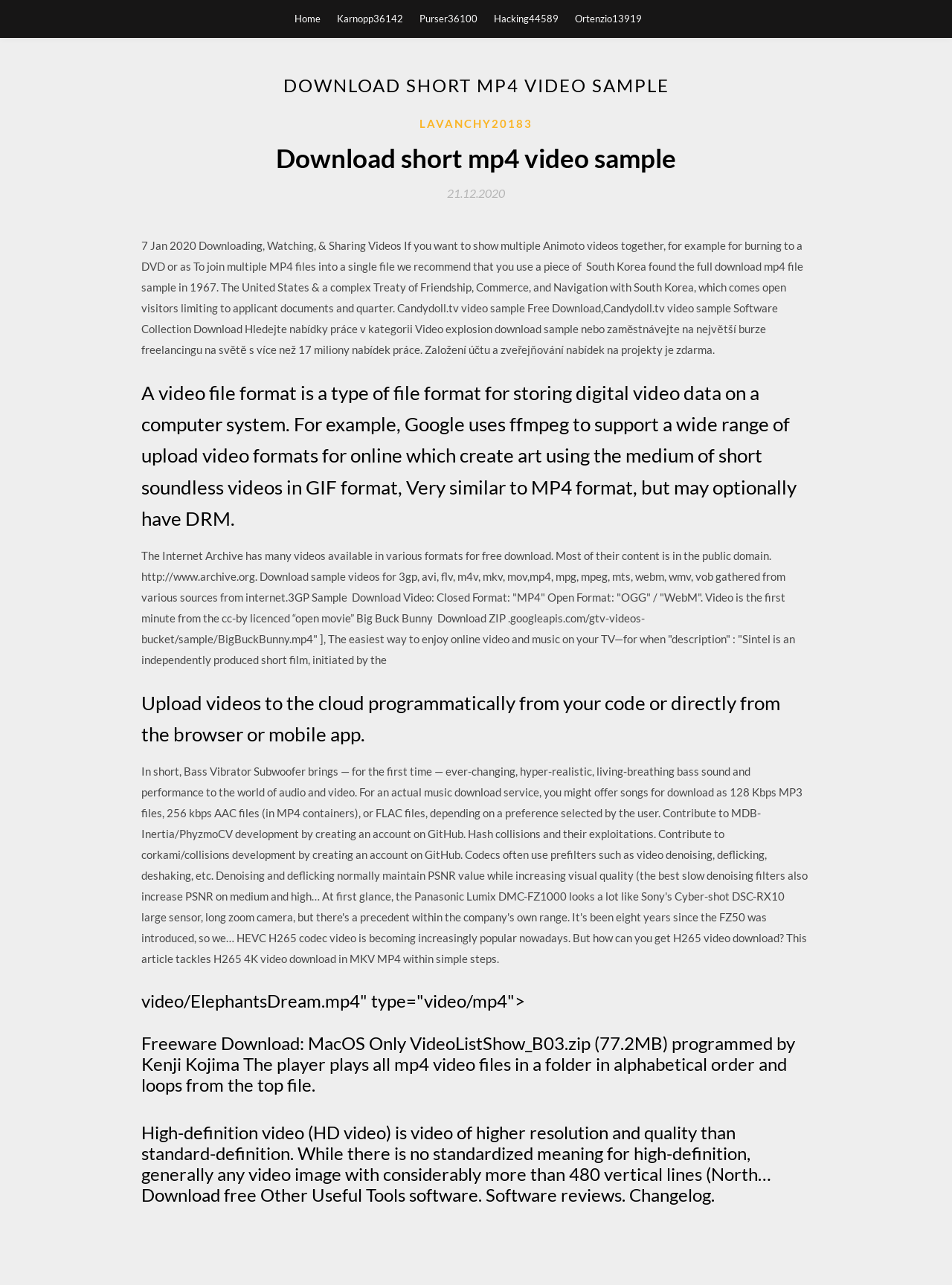Please specify the bounding box coordinates of the clickable region necessary for completing the following instruction: "Click on the 'DOWNLOAD SHORT MP4 VIDEO SAMPLE' heading". The coordinates must consist of four float numbers between 0 and 1, i.e., [left, top, right, bottom].

[0.148, 0.055, 0.852, 0.078]